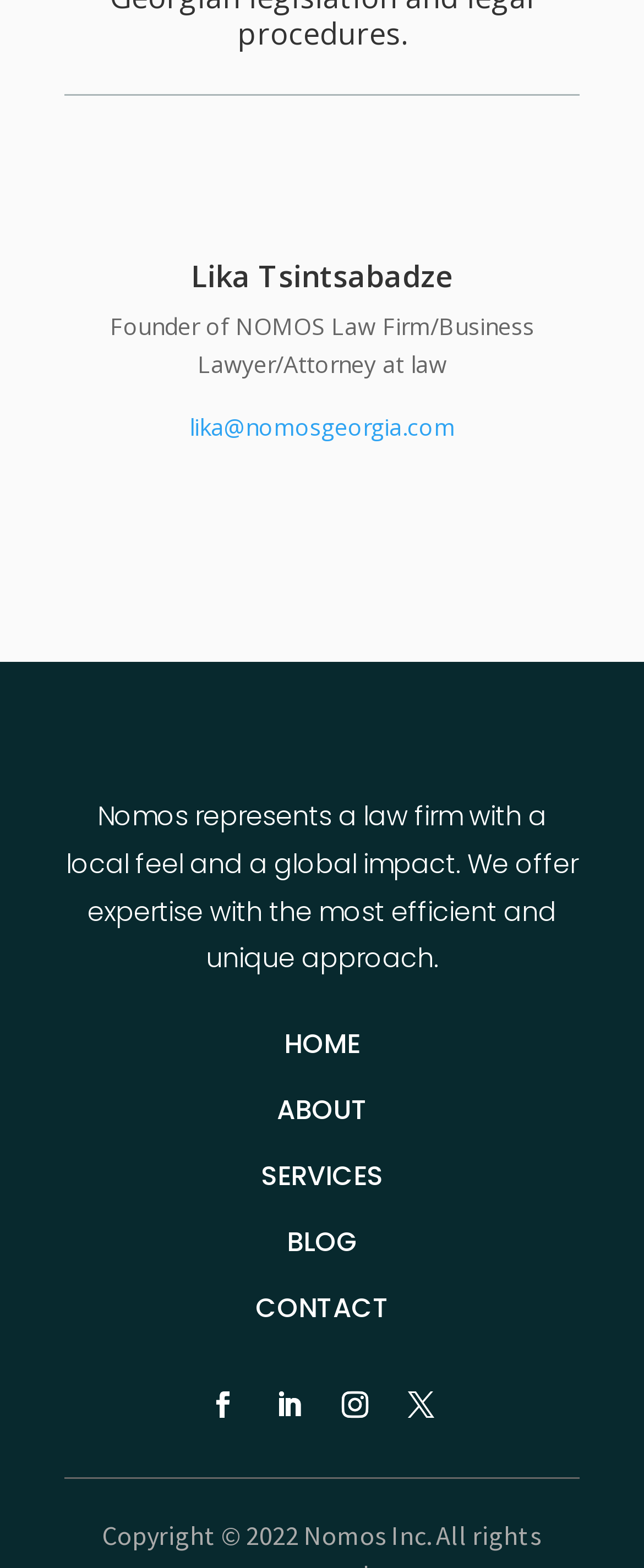How many social media links are present at the bottom of the page? Refer to the image and provide a one-word or short phrase answer.

4